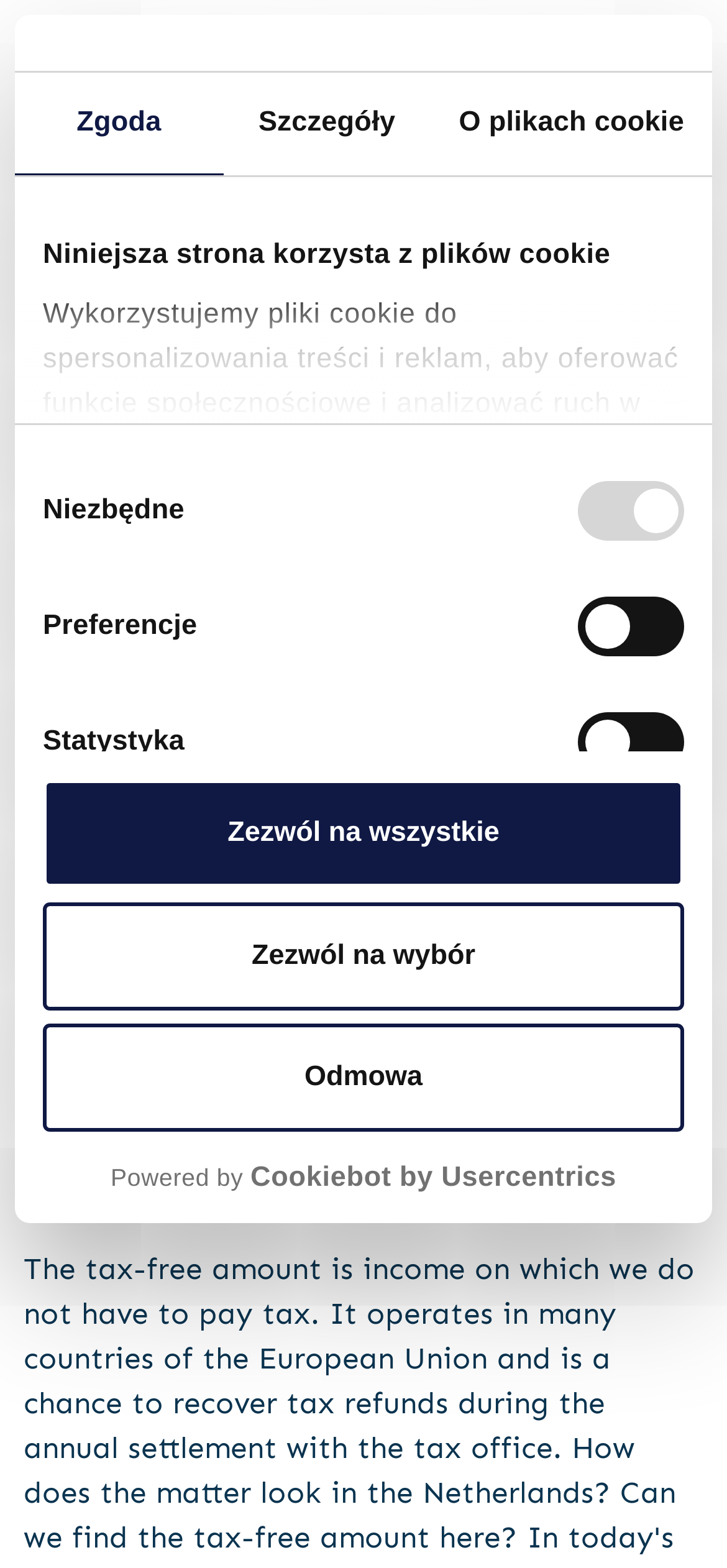What is the purpose of the checkboxes?
Provide a concise answer using a single word or phrase based on the image.

To select preferences